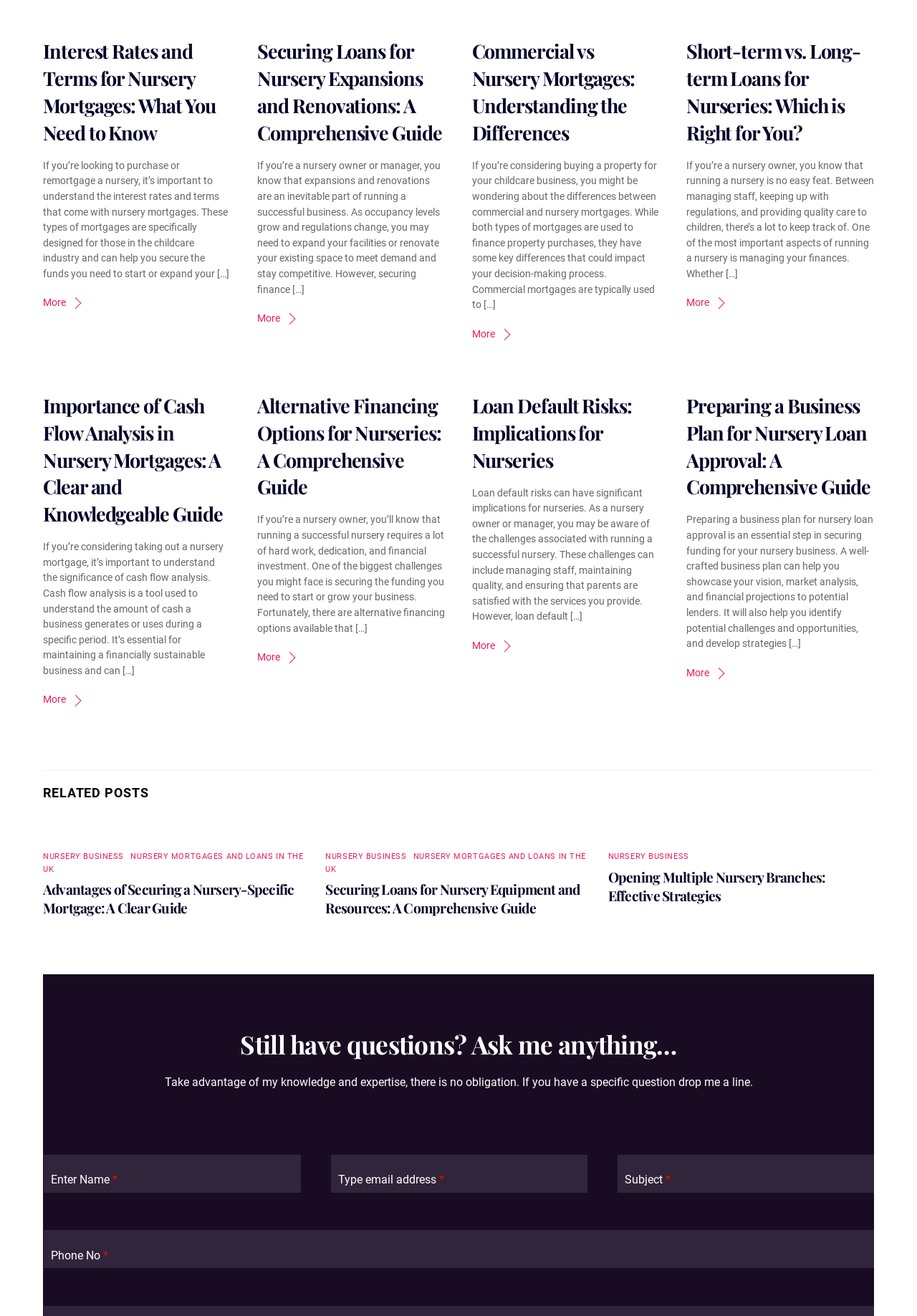Please find the bounding box coordinates of the section that needs to be clicked to achieve this instruction: "Click on 'More' under 'Securing Loans for Nursery Expansions and Renovations: A Comprehensive Guide'".

[0.281, 0.237, 0.321, 0.247]